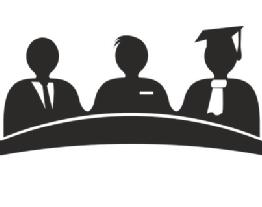Answer the question in a single word or phrase:
What is the possible theme of the discussion?

Academic engagement and professional development